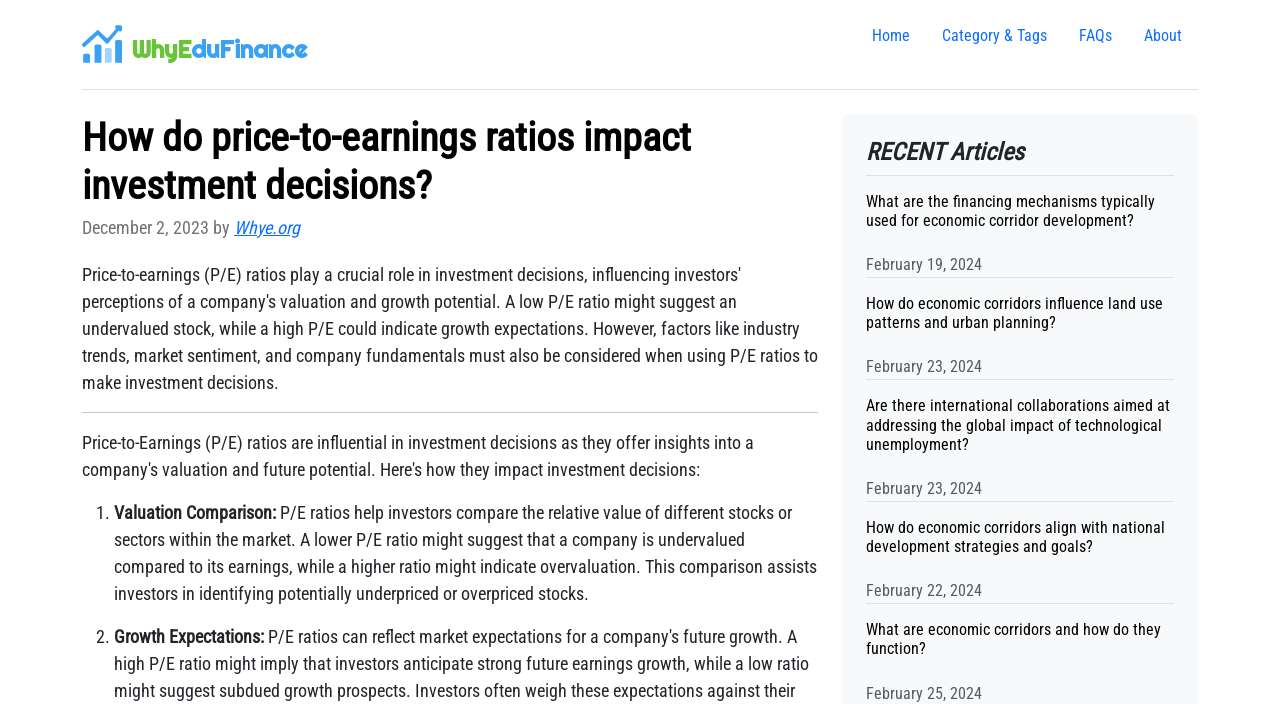Explain the webpage in detail, including its primary components.

The webpage appears to be an article page from WhyEduFinance, a website focused on finance and education. At the top left, there is a logo image and a heading "WhyEduFinance" next to it. On the top right, there are four links: "Home", "Category & Tags", "FAQs", and "About".

Below the top section, there is a main heading "How do price-to-earnings ratios impact investment decisions?" followed by a subheading "December 2, 2023 by Whye.org". A horizontal separator line separates the main content from the top section.

The main content is divided into two sections. The first section discusses the significance of P/E ratios in investing, with two points: "Valuation Comparison" and "Growth Expectations". Each point is marked with a list marker (1. and 2.) and followed by a brief explanation.

The second section is titled "RECENT Articles" and lists five recent articles with their titles, dates, and links. The articles are related to economic corridors, land use patterns, and technological unemployment. Each article is displayed with its title, date, and a link to the full article.

Overall, the webpage has a clean and organized structure, with clear headings and concise text. The content is focused on finance and education, with a specific article on P/E ratios and a list of recent articles on related topics.